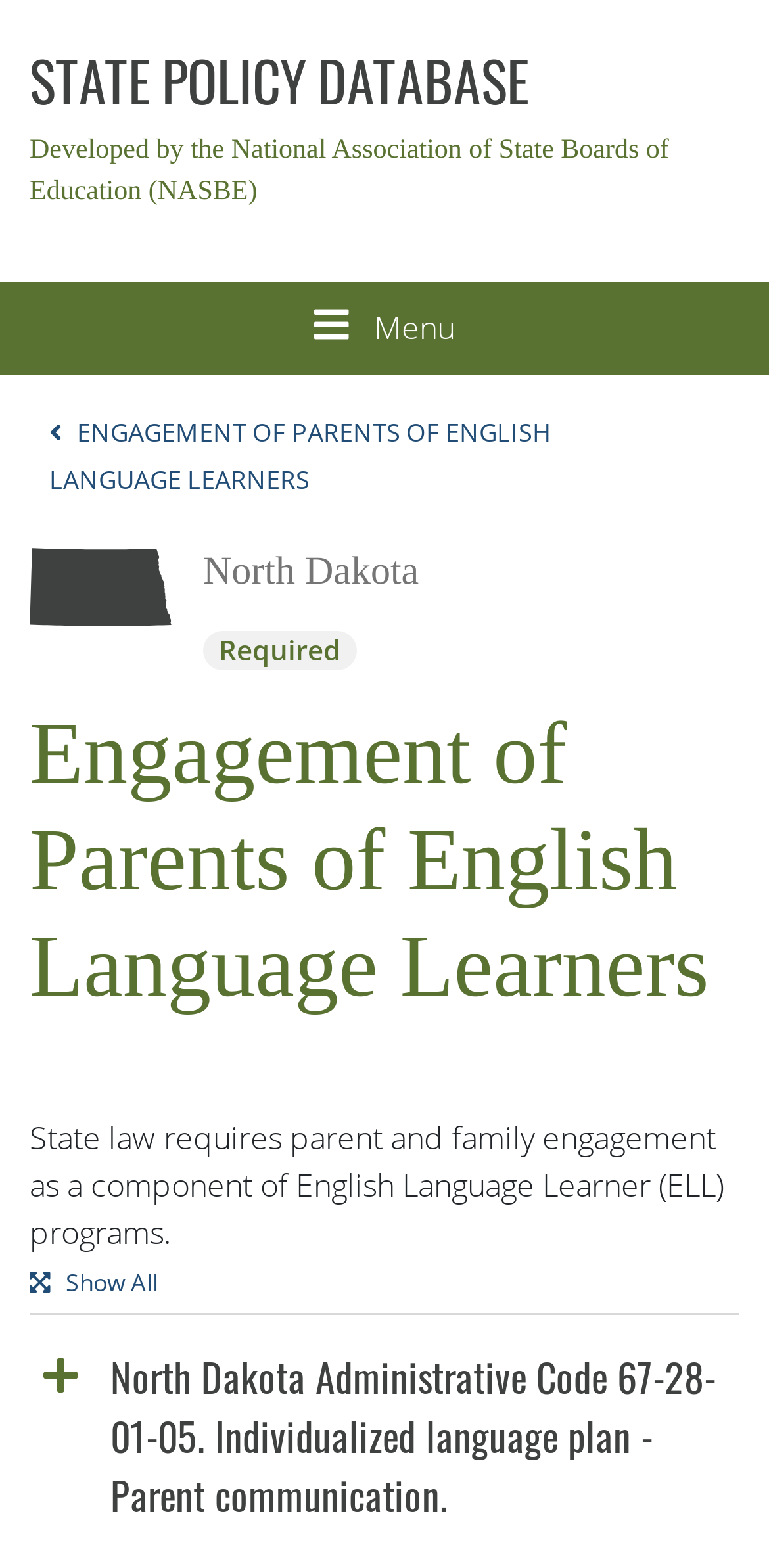Determine the bounding box for the HTML element described here: "Show All". The coordinates should be given as [left, top, right, bottom] with each number being a float between 0 and 1.

[0.038, 0.809, 0.206, 0.829]